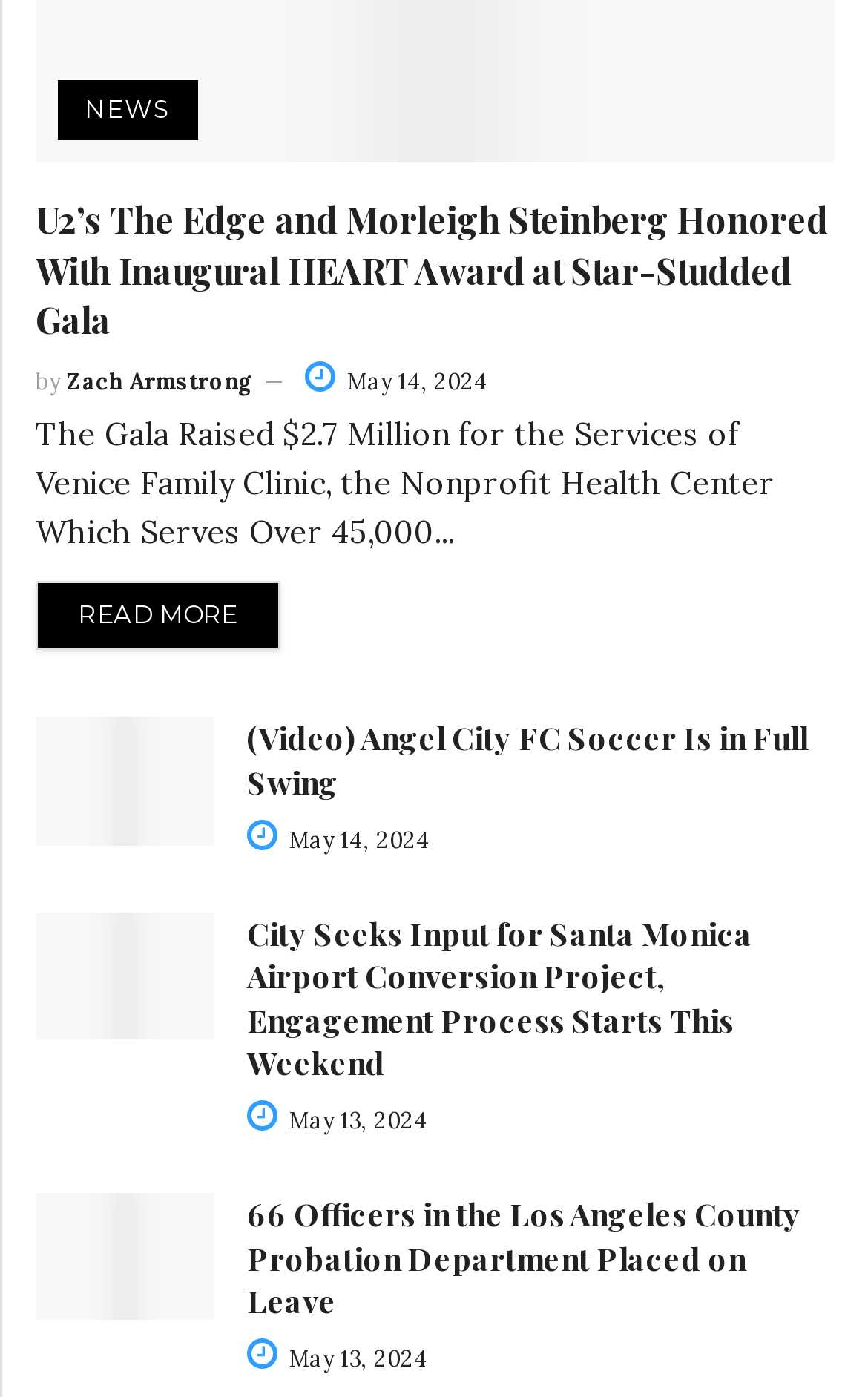Please identify the bounding box coordinates of the region to click in order to complete the given instruction: "Learn how to buy Collingwood real estate with no money down". The coordinates should be four float numbers between 0 and 1, i.e., [left, top, right, bottom].

None